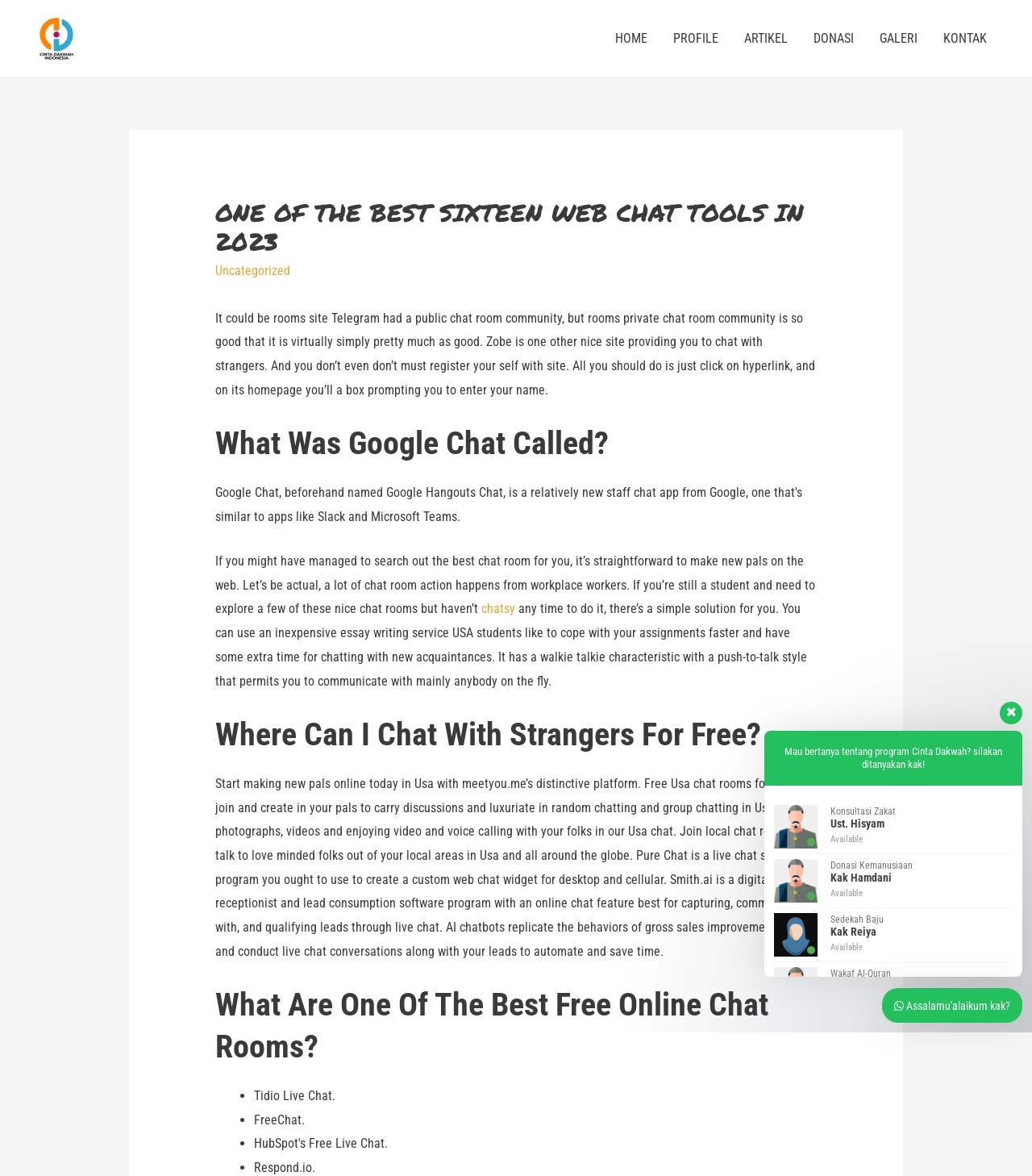Utilize the information from the image to answer the question in detail:
How many WhatsApp support links are there?

There are 4 WhatsApp support links, namely 'WeCreativez WhatsApp Support Konsultasi Zakat Ust. Hisyam Available', 'WeCreativez WhatsApp Support Donasi Kemanusiaan Kak Hamdani Available', 'WeCreativez WhatsApp Support Sedekah Baju Kak Reiya Available', and 'WeCreativez WhatsApp Support Wakaf Al-Quran Kak Keke Available', located at the bottom right corner of the webpage.